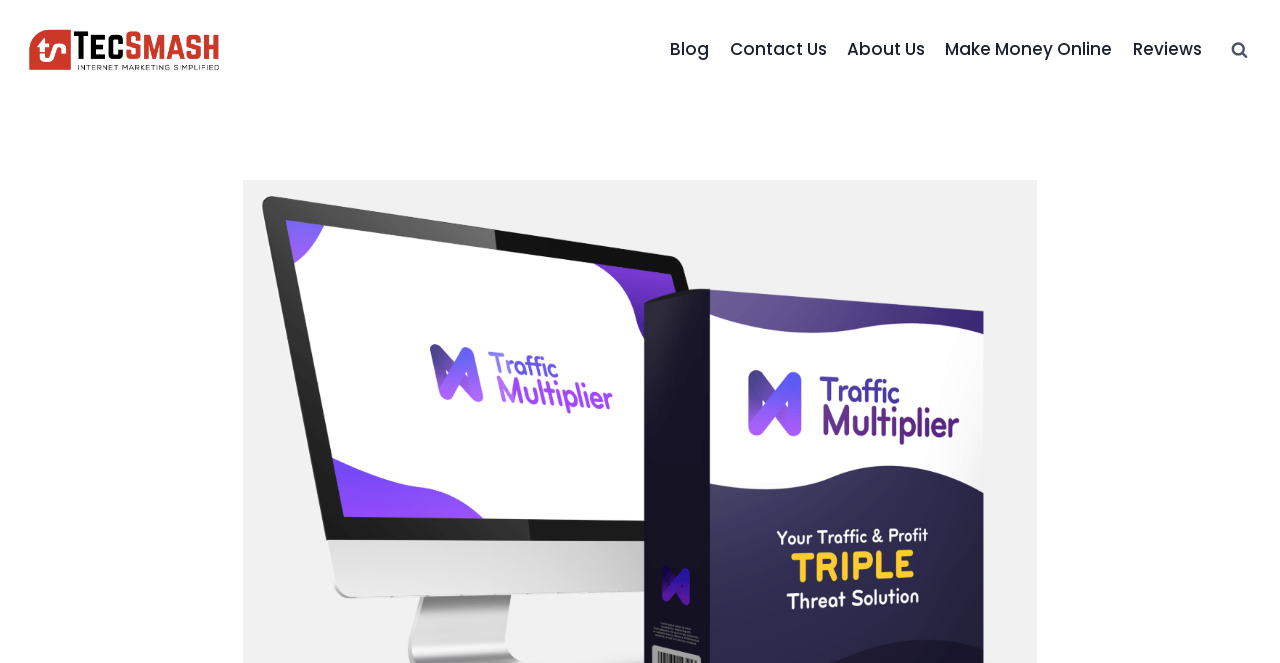Determine the bounding box coordinates (top-left x, top-left y, bottom-right x, bottom-right y) of the UI element described in the following text: Make Money Online

[0.731, 0.04, 0.877, 0.111]